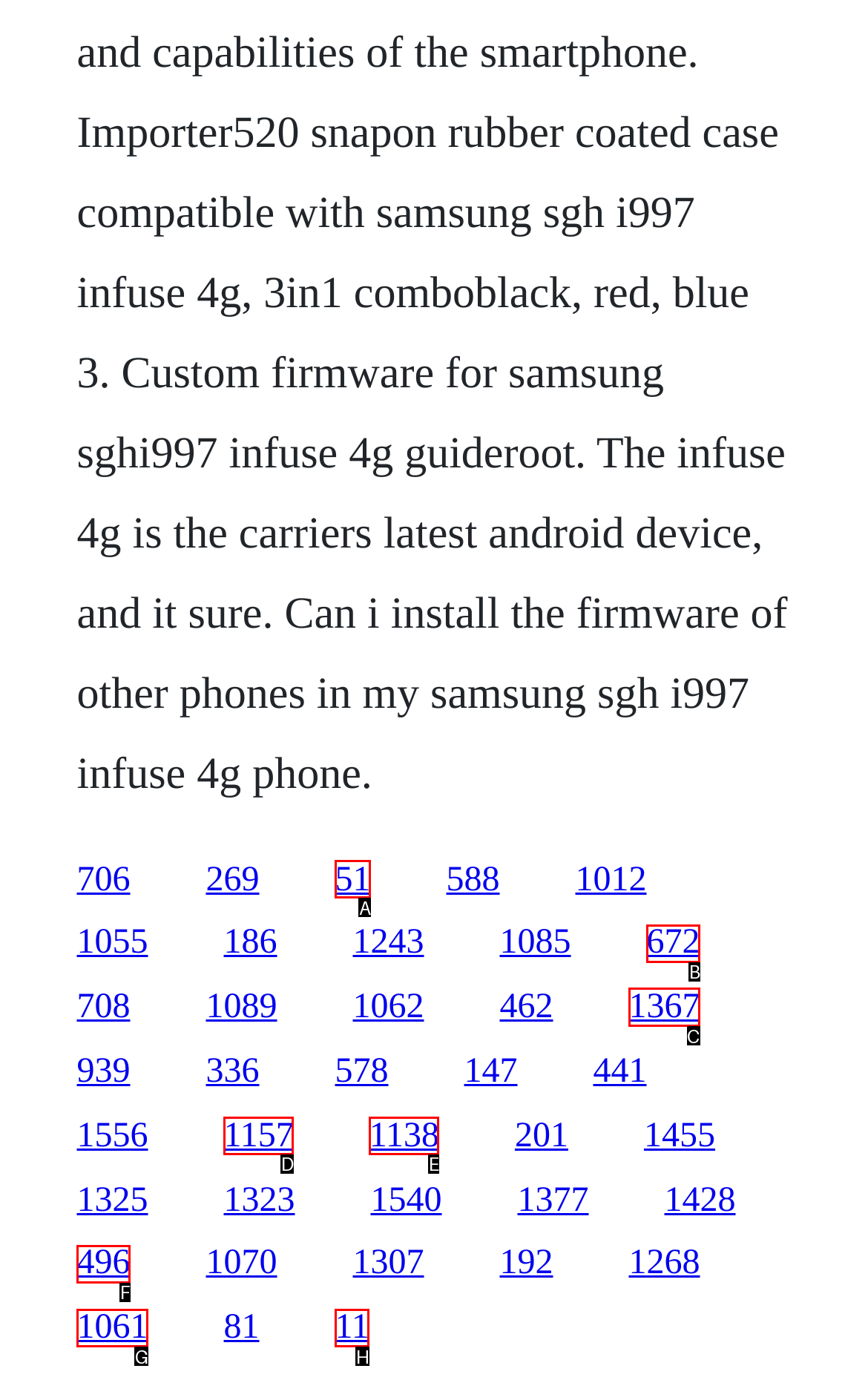Indicate the HTML element that should be clicked to perform the task: go to the fifteenth link Reply with the letter corresponding to the chosen option.

C